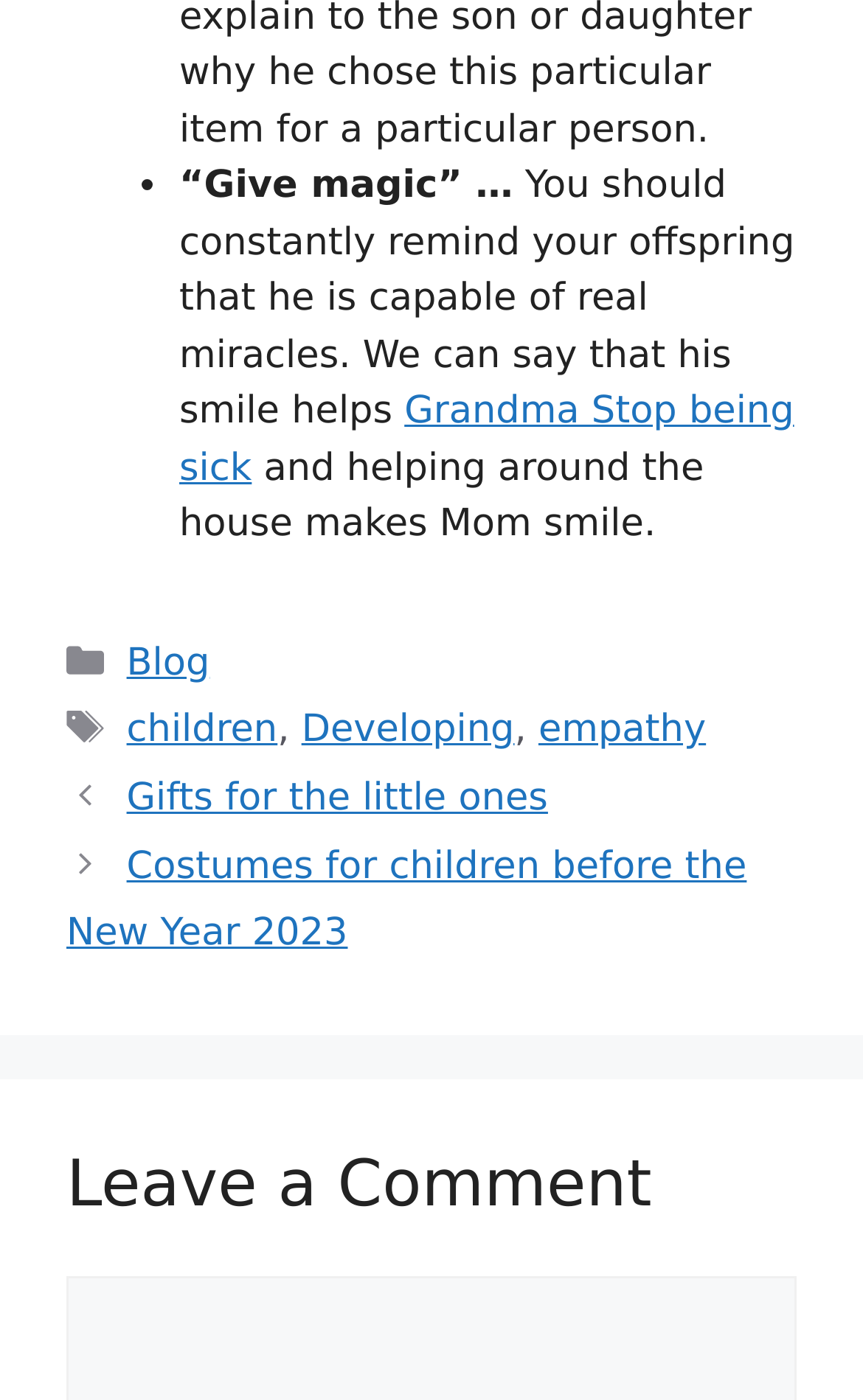Specify the bounding box coordinates of the area that needs to be clicked to achieve the following instruction: "Leave a comment".

[0.077, 0.818, 0.923, 0.879]